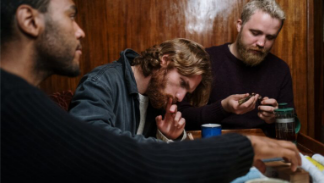Generate a complete and detailed caption for the image.

The image captures a moment of camaraderie among three men seated at a wooden table. The atmosphere is intimate, with a warm glow reflecting off the dark wood around them. One man, with a closely cropped beard, is focused intently on his task, bringing a finger to his mouth in thought. The second man, sporting longer hair and a beard, is engaged with an object in his hands, possibly examining or manipulating it, embodying curiosity and concentration. The third man, with a distinct beard, is partially turned away, his presence adding to the group's dynamic. The table is strewn with items that hint at their activity, surrounded by an impression of engagement and camaraderie, showcasing a moment of shared experience that invites viewers to ponder the nature of their interaction.